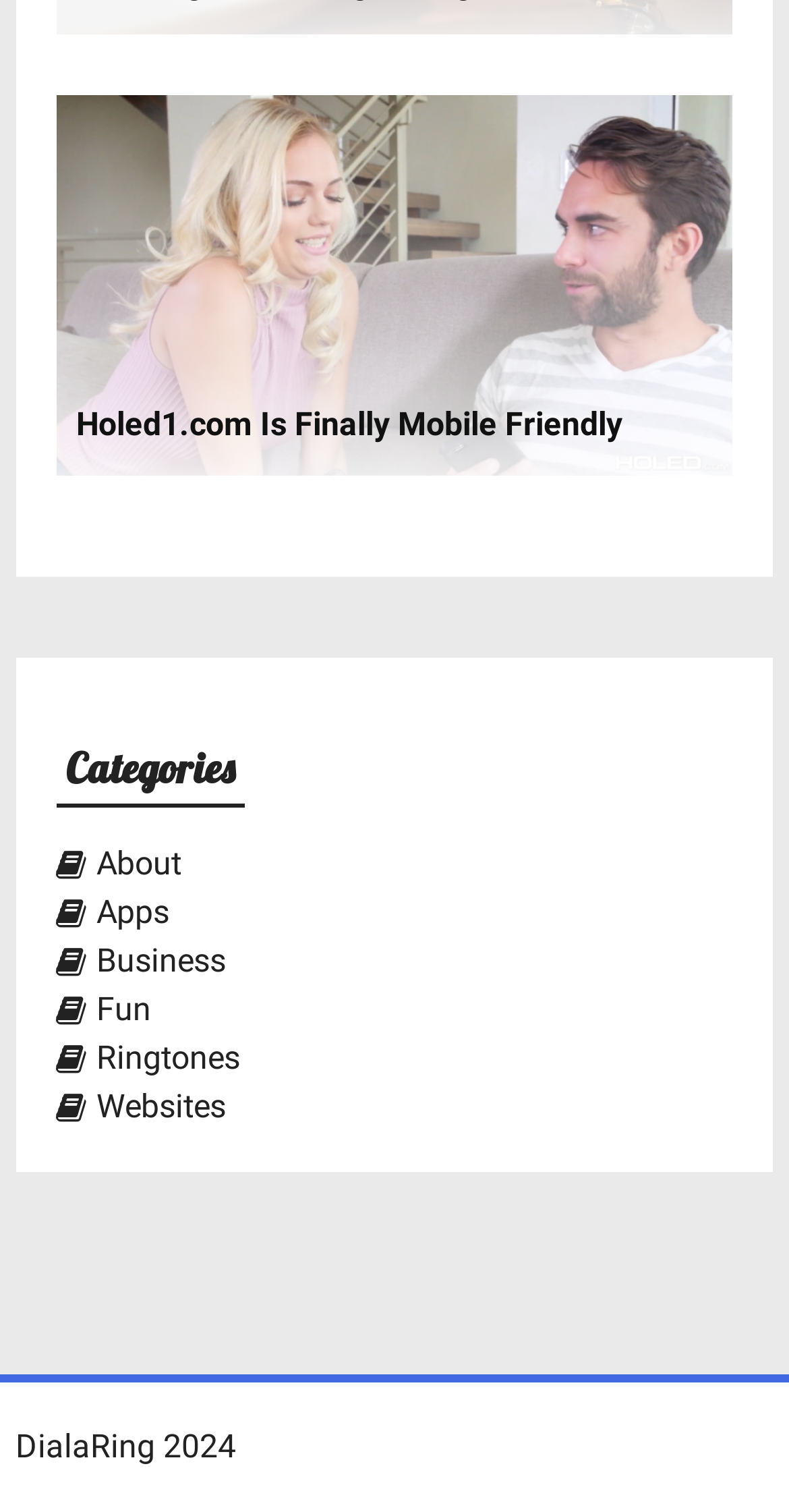Show the bounding box coordinates for the HTML element as described: "Holed1.com Is Finally Mobile Friendly".

[0.071, 0.063, 0.929, 0.315]